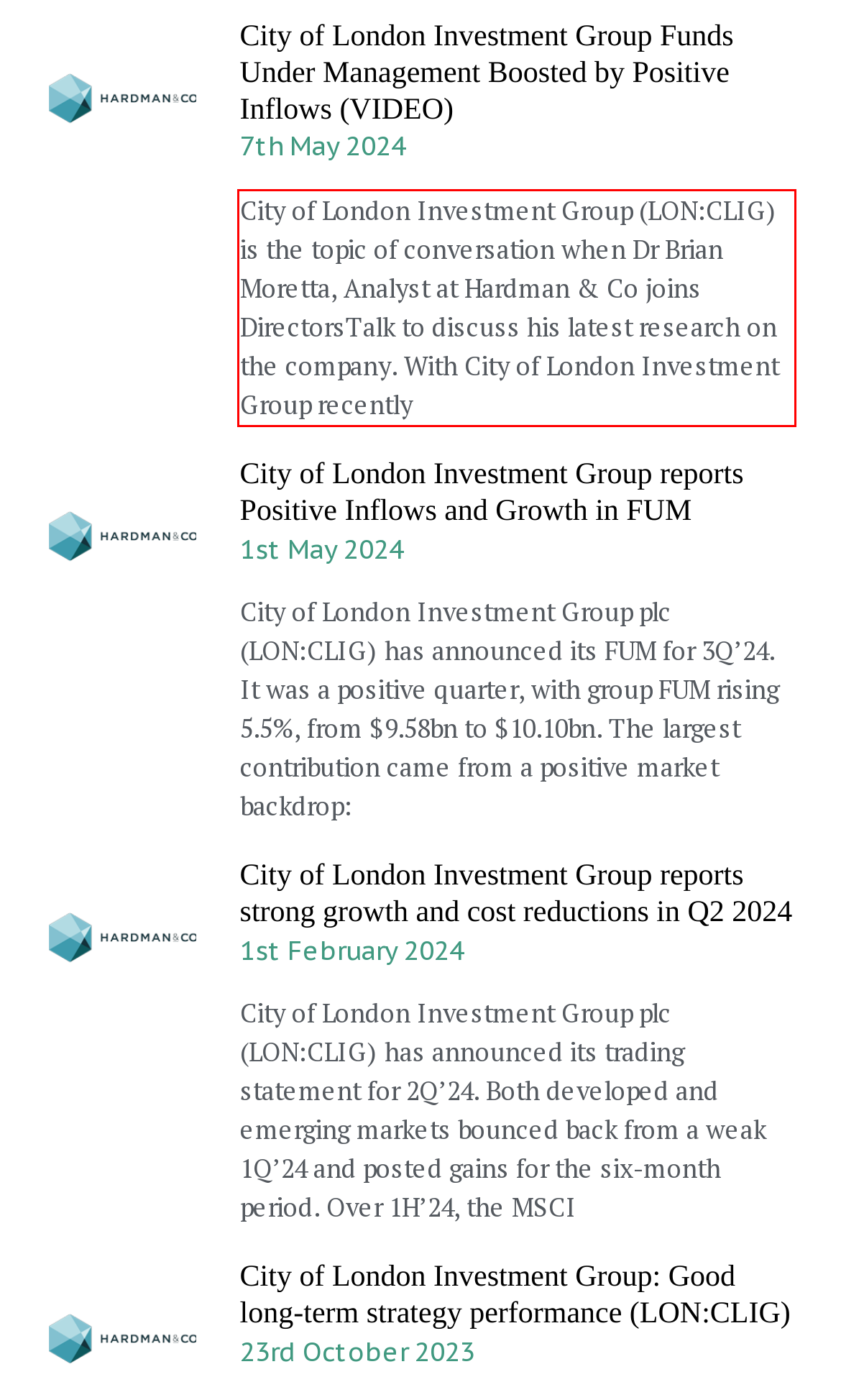Identify the text inside the red bounding box on the provided webpage screenshot by performing OCR.

City of London Investment Group (LON:CLIG) is the topic of conversation when Dr Brian Moretta, Analyst at Hardman & Co joins DirectorsTalk to discuss his latest research on the company. With City of London Investment Group recently